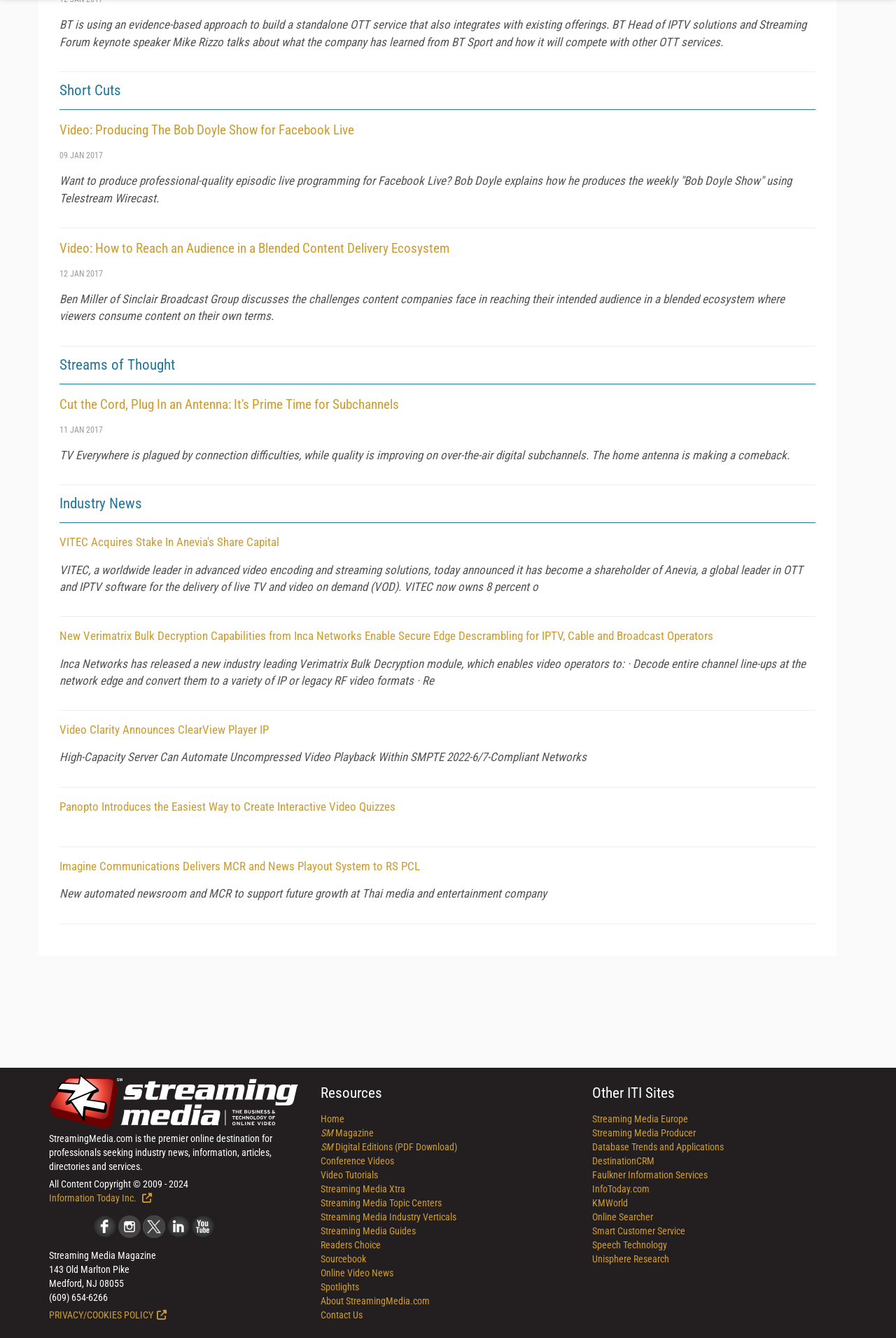What is the topic of the 'Streams of Thought' section?
Answer the question with a detailed and thorough explanation.

The 'Streams of Thought' section is a heading that contains an article titled 'Cut the Cord, Plug In an Antenna: It's Prime Time for Subchannels', which suggests that the topic of this section is subchannels.